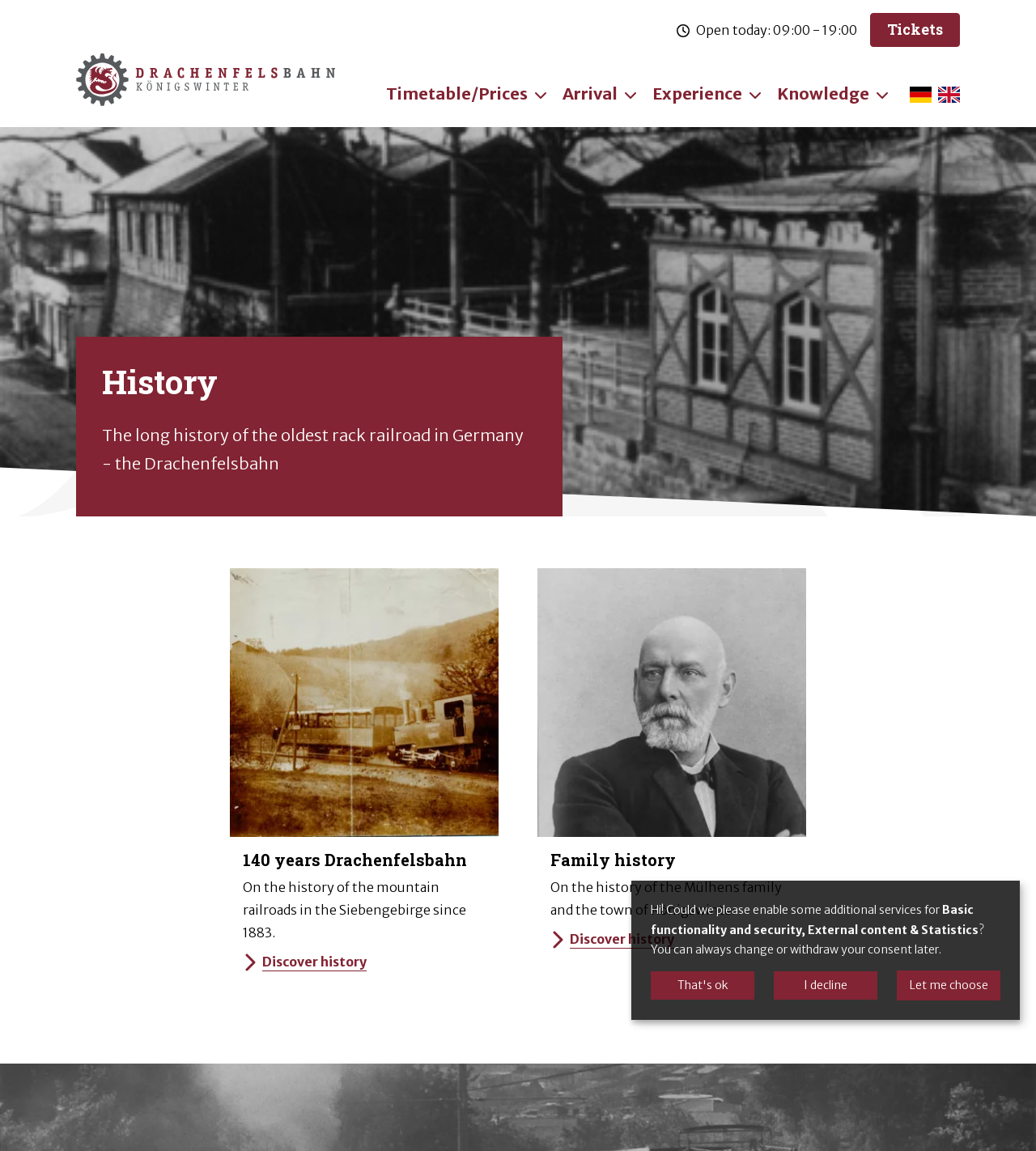Find the bounding box coordinates of the element's region that should be clicked in order to follow the given instruction: "Go back to the homepage". The coordinates should consist of four float numbers between 0 and 1, i.e., [left, top, right, bottom].

[0.073, 0.039, 0.323, 0.099]